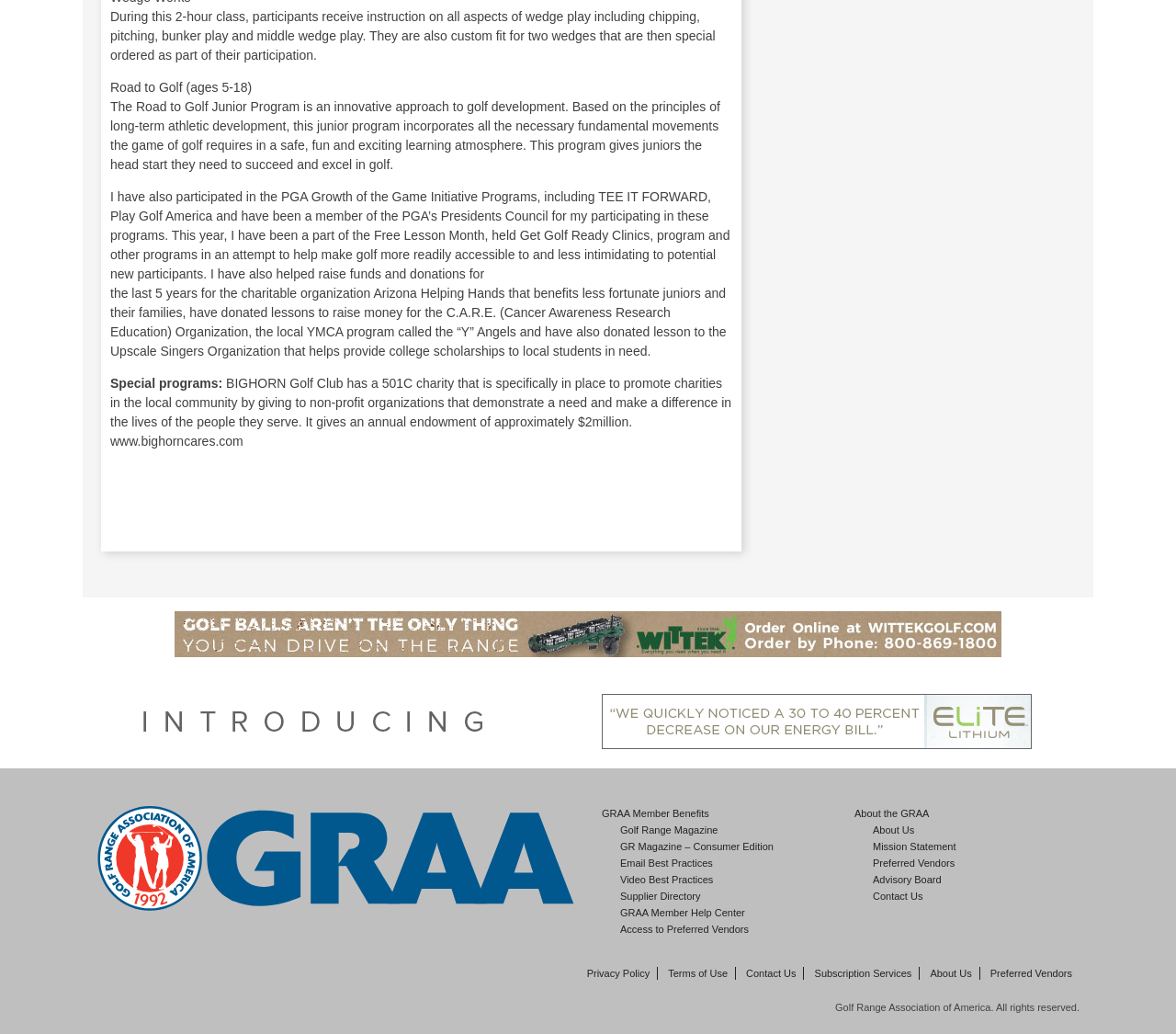Find the bounding box coordinates of the clickable region needed to perform the following instruction: "Click the link to learn about GRAA Member Benefits". The coordinates should be provided as four float numbers between 0 and 1, i.e., [left, top, right, bottom].

[0.512, 0.782, 0.603, 0.792]